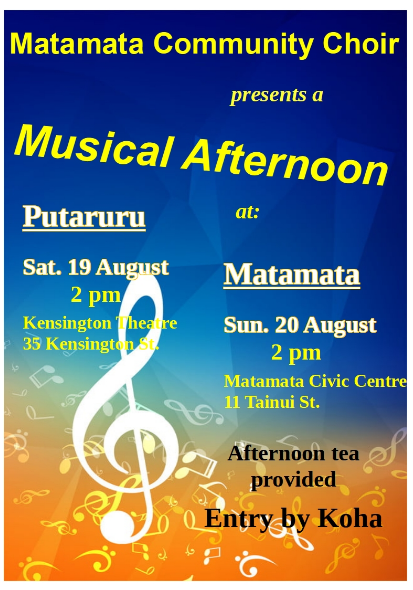Answer the question using only one word or a concise phrase: What is the entry policy for the event?

By Koha